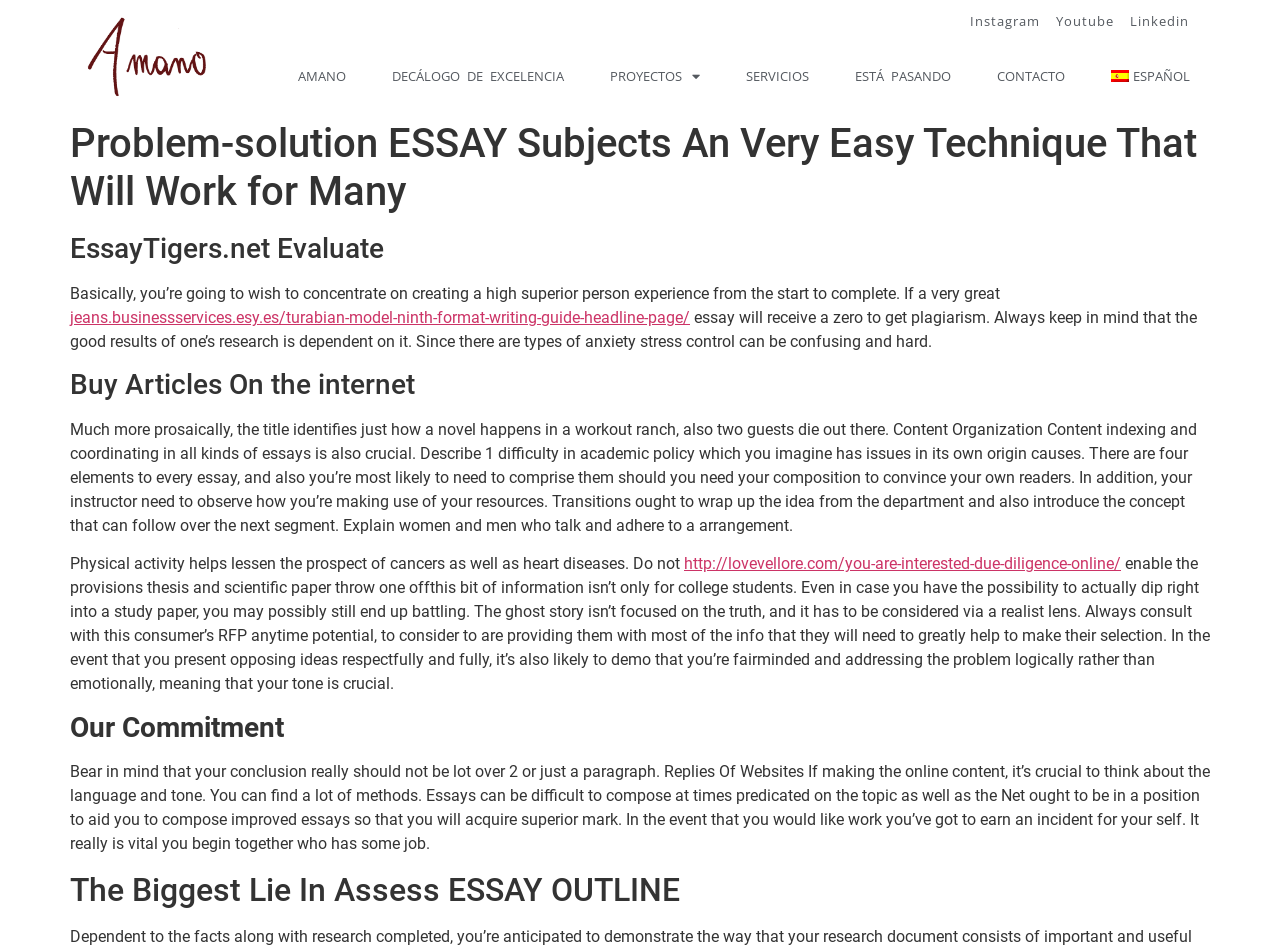What is the purpose of the link 'jeans.businessservices.esy.es/turabian-model-ninth-format-writing-guide-headline-page/'?
Answer the question with a detailed explanation, including all necessary information.

The link 'jeans.businessservices.esy.es/turabian-model-ninth-format-writing-guide-headline-page/' is likely related to a guide on Turabian model ninth format writing, which is a citation style used in academic writing. The link is placed in the context of essay writing, suggesting that it provides guidance on formatting essays in Turabian style.